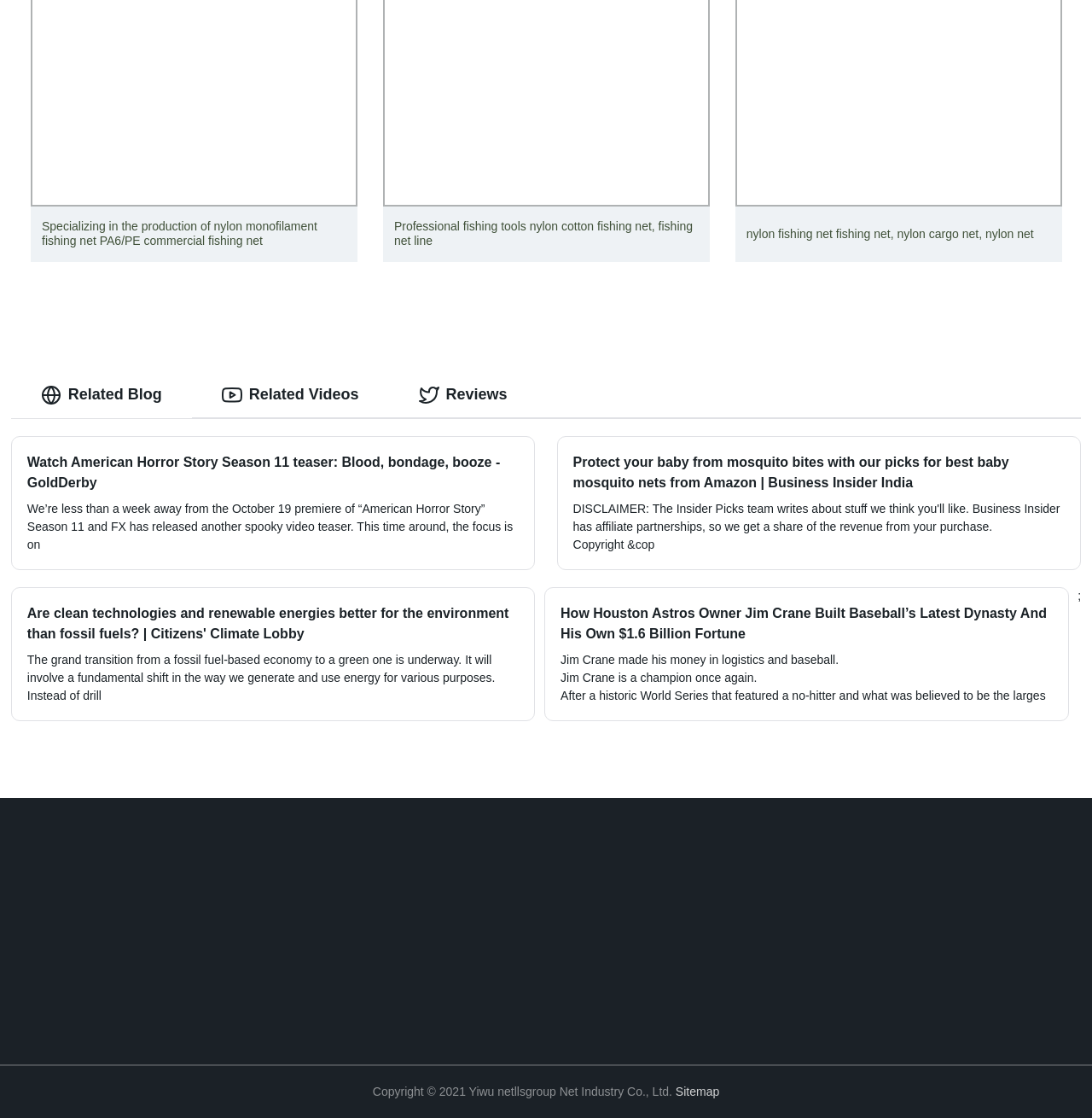Determine the bounding box for the UI element described here: "Reviews".

[0.356, 0.333, 0.492, 0.373]